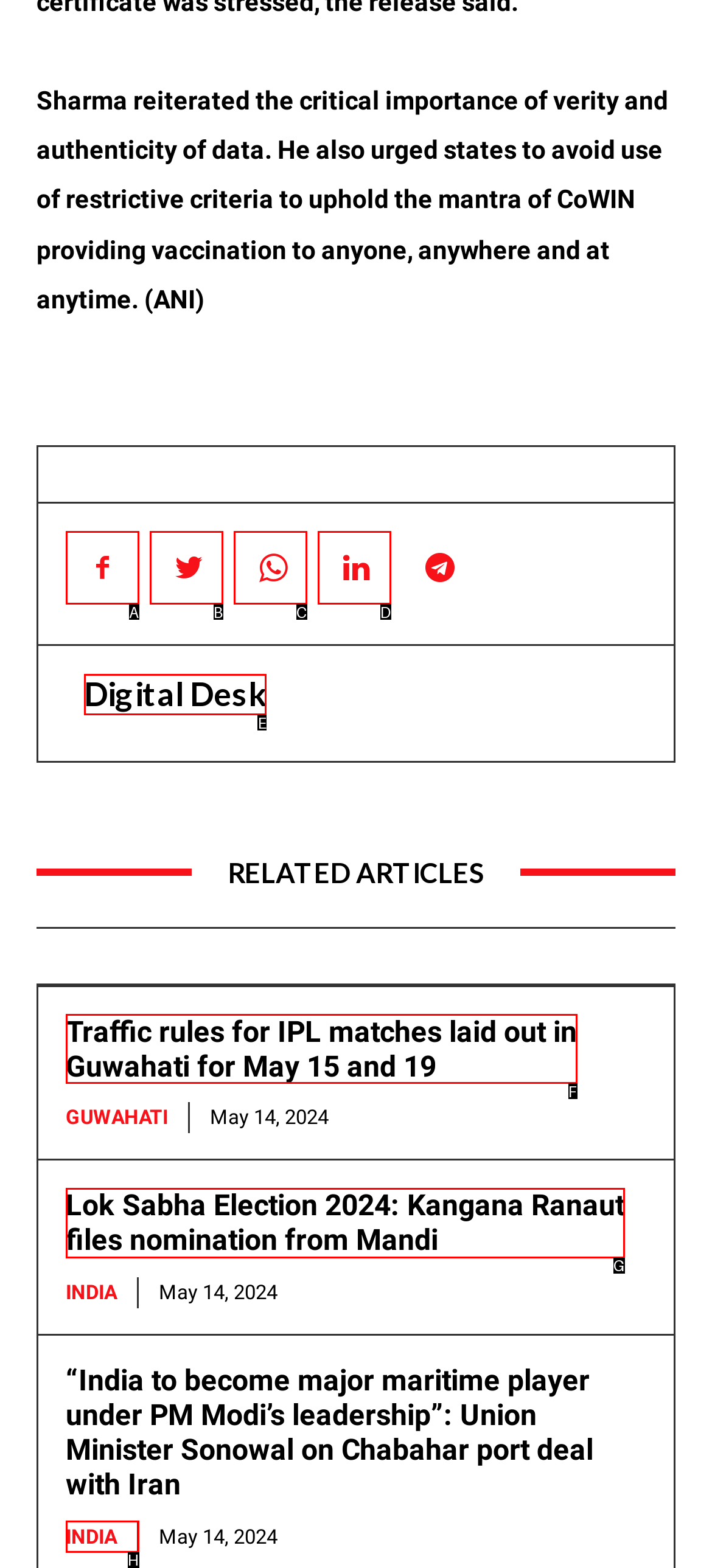Provide the letter of the HTML element that you need to click on to perform the task: Click on the Digital Desk link.
Answer with the letter corresponding to the correct option.

E